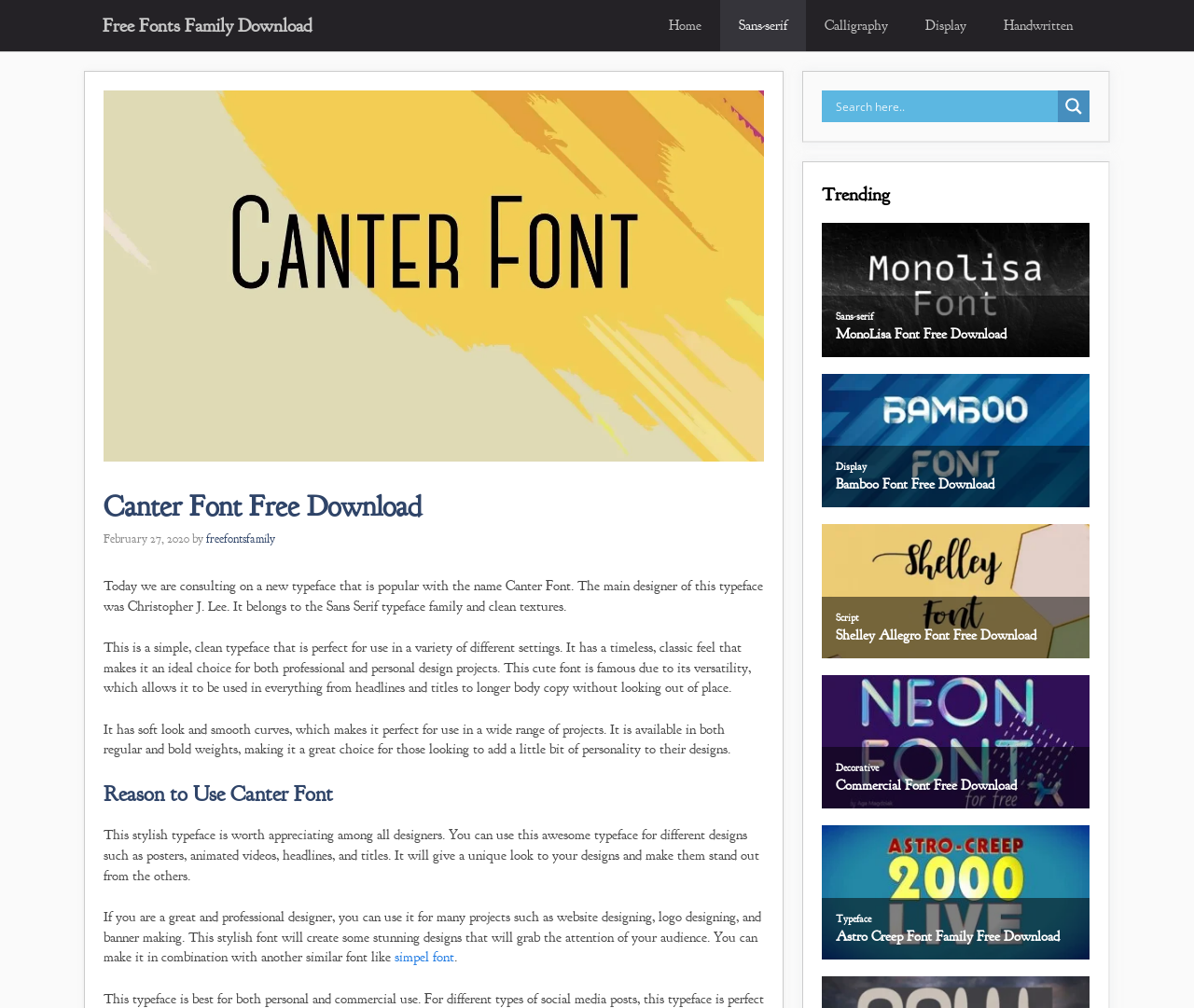Provide a one-word or short-phrase response to the question:
How many weights does Canter Font come in?

Two